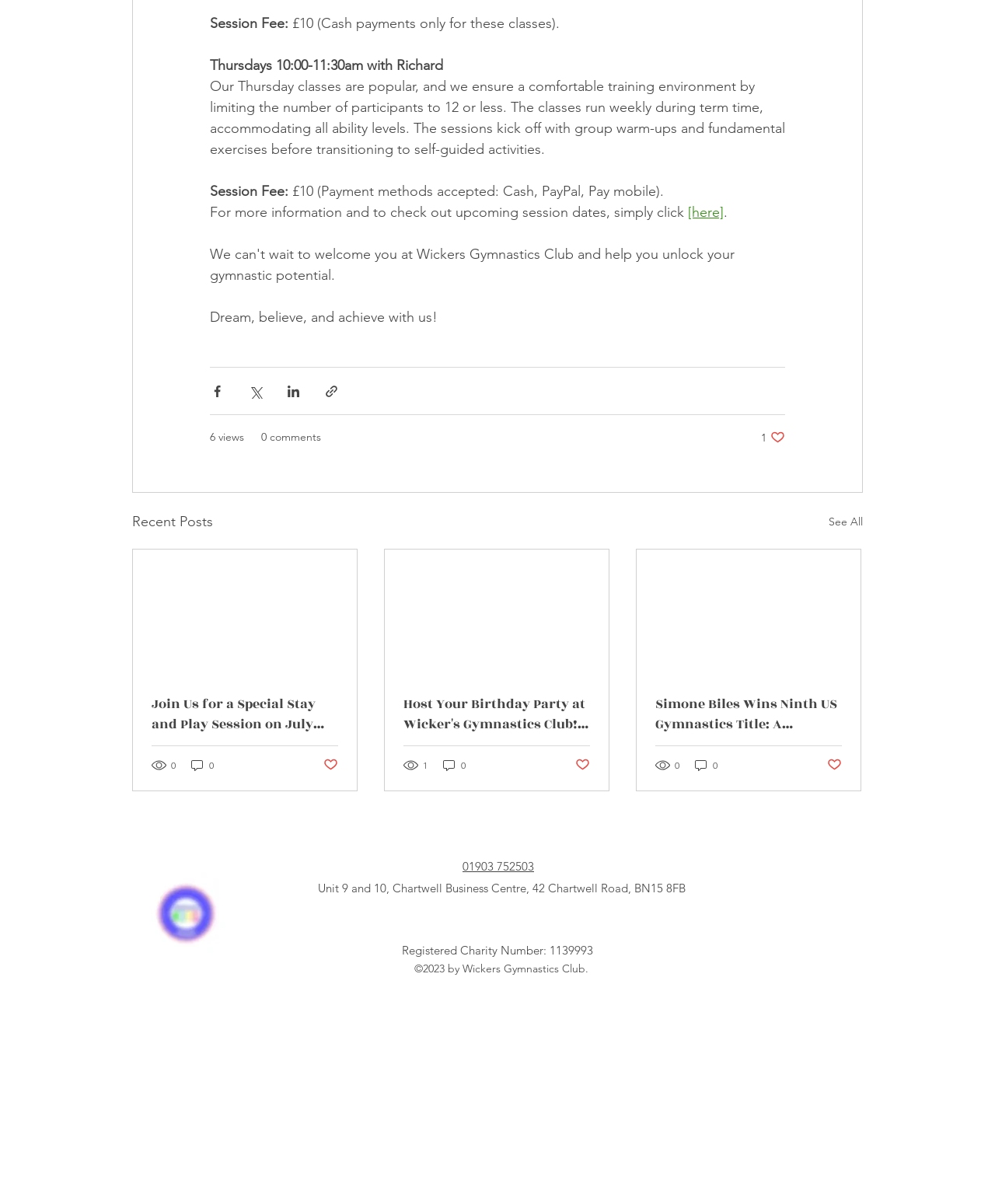How many views does the article 'Join Us for a Special Stay and Play Session on July 21st!' have?
Answer with a single word or phrase by referring to the visual content.

0